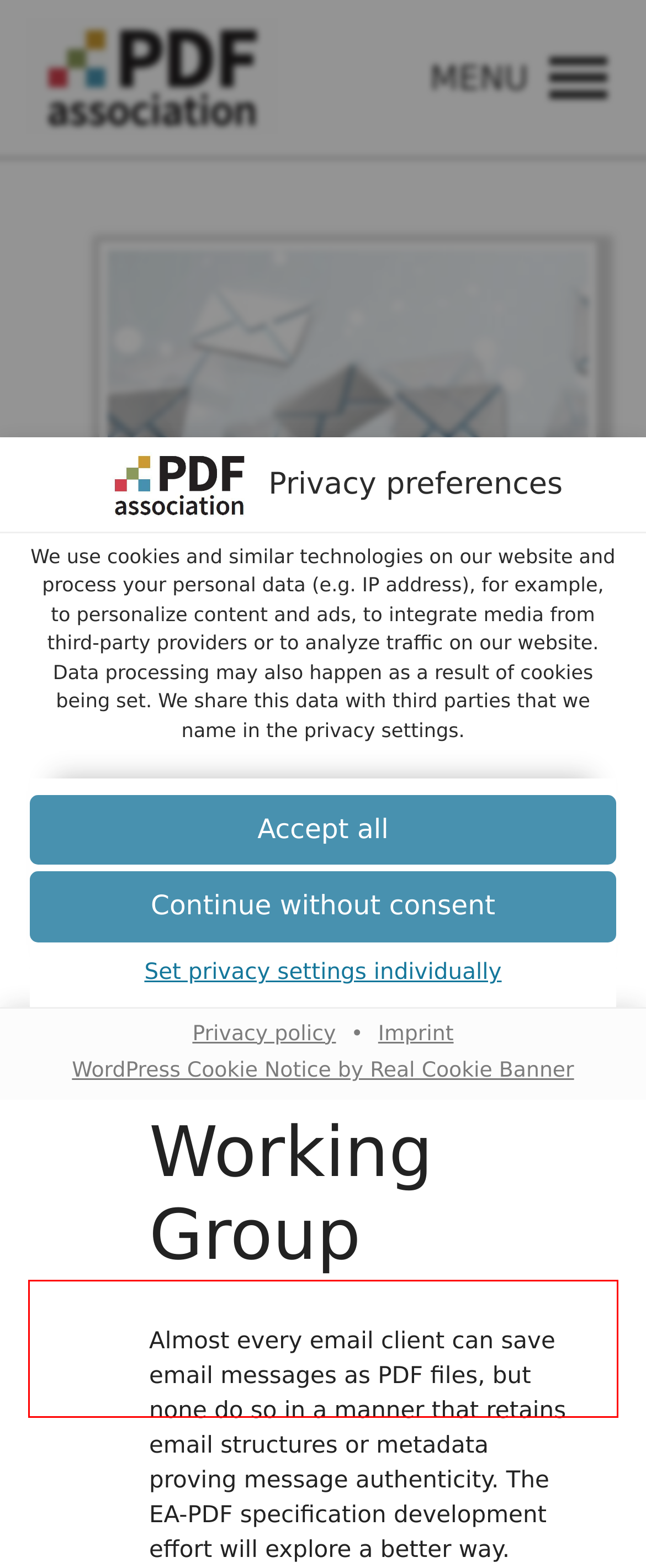Locate the red bounding box in the provided webpage screenshot and use OCR to determine the text content inside it.

By accepting all services, you allow Google Tag Manager2,U (Functional, Data processing in unsecure third countries) , Google Fonts2,U (Functional, Data processing in unsecure third countries) and Google Analytics3 (Statistics) to be loaded. These services are divided into groups Functional2 and Statistics3 according to their purpose (belonging marked with superscript numbers).